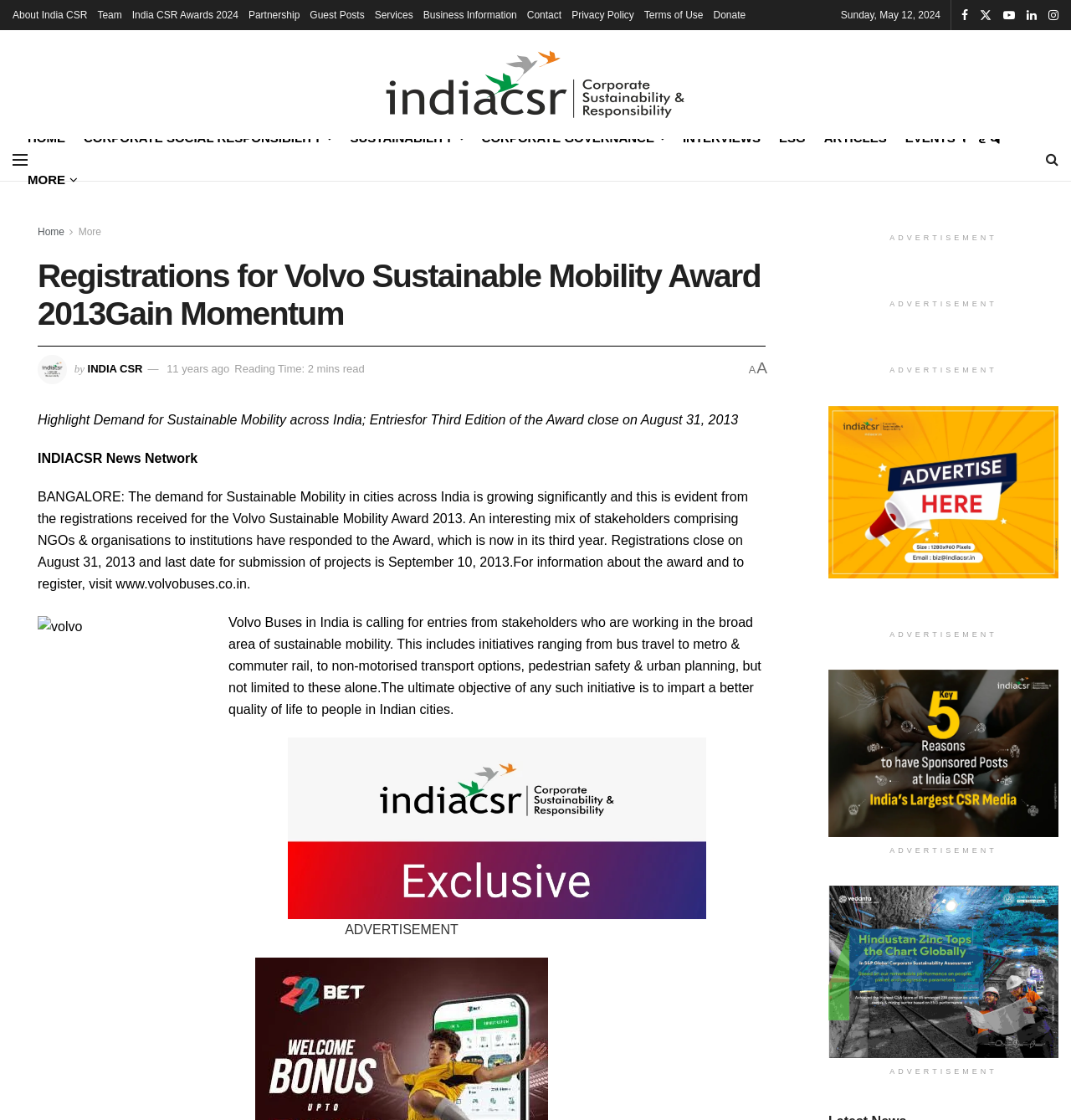Please answer the following question using a single word or phrase: 
What is the objective of the initiatives mentioned in the article?

to impart a better quality of life to people in Indian cities